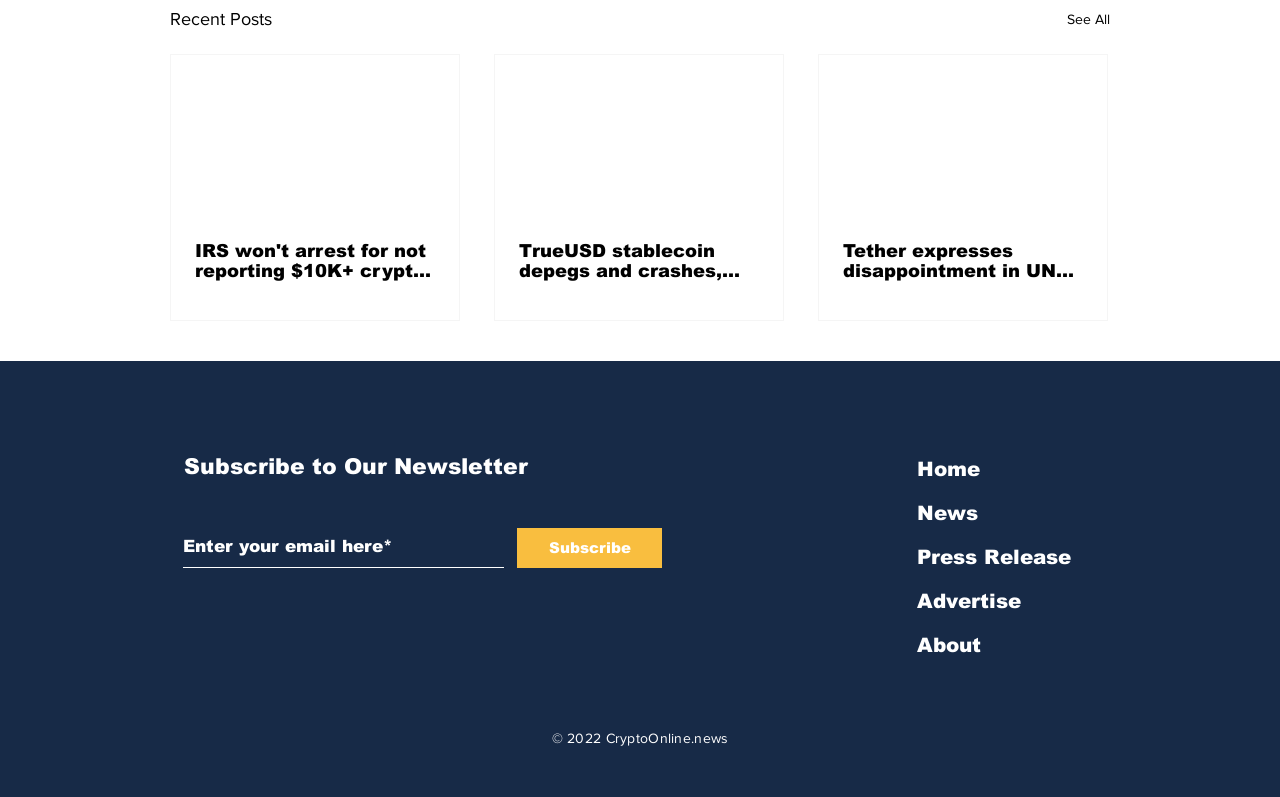How many social media links are there in the 'Social Bar' section?
Please use the visual content to give a single word or phrase answer.

2